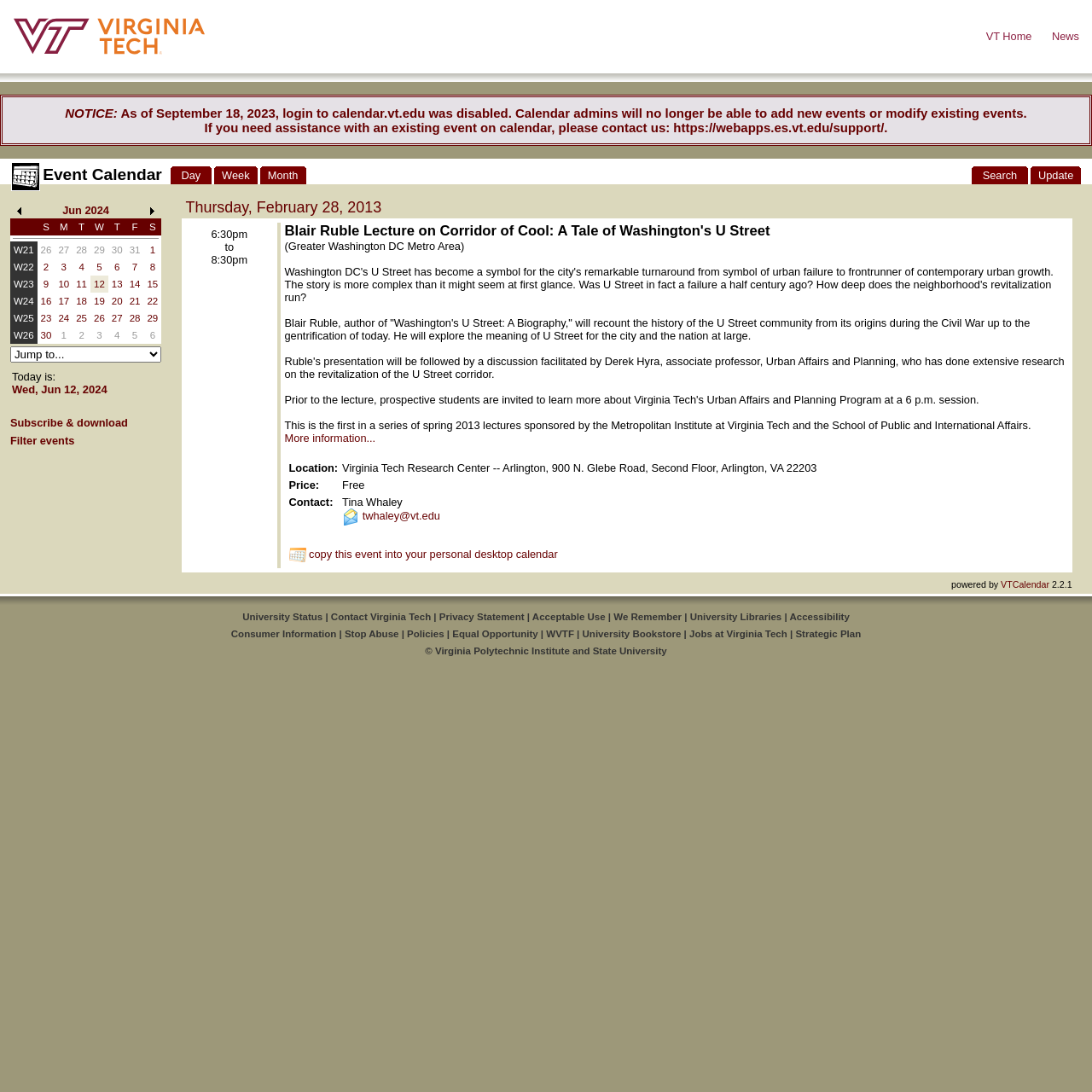Identify the bounding box coordinates of the HTML element based on this description: "Policies".

[0.373, 0.576, 0.407, 0.585]